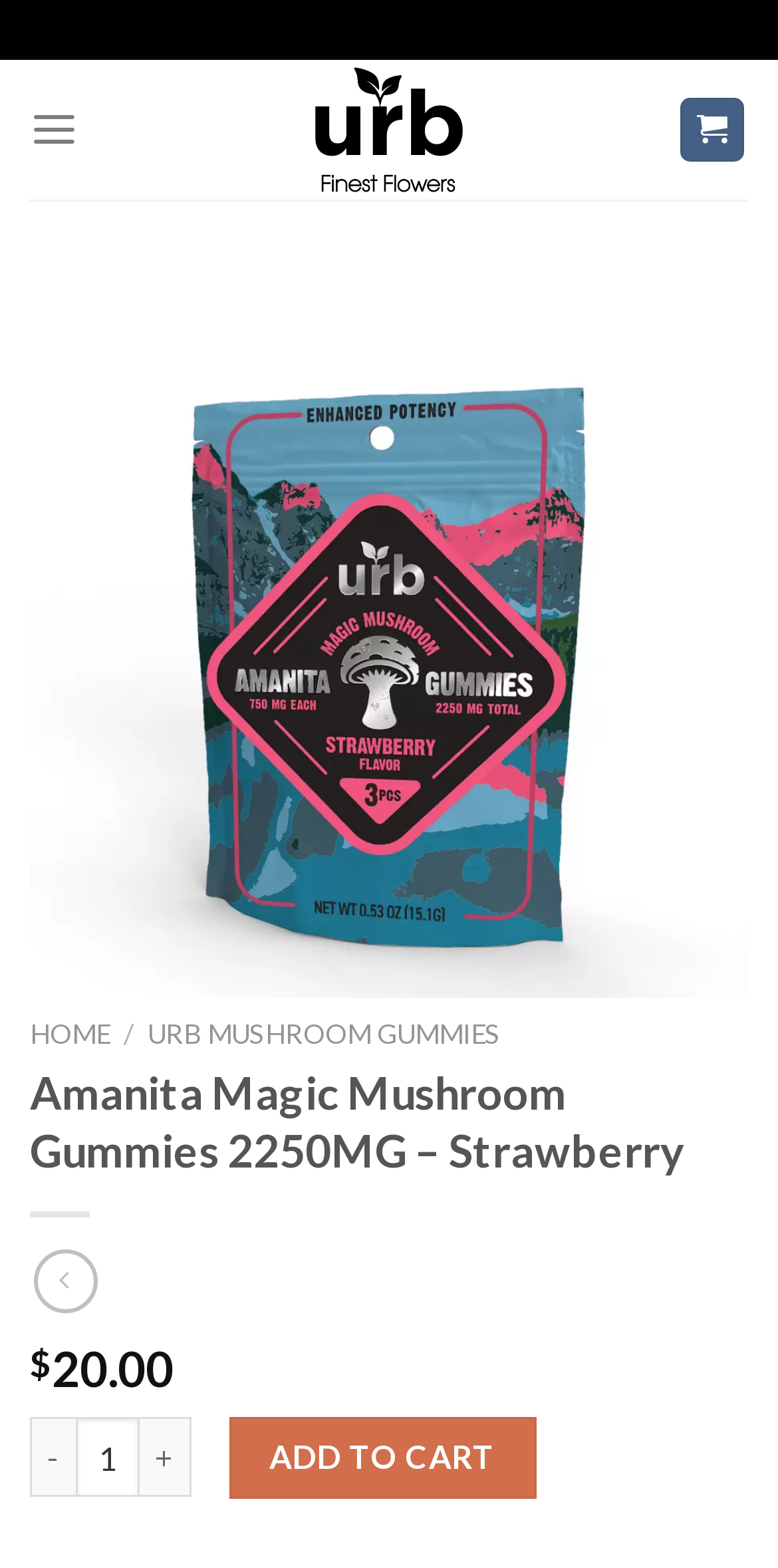Bounding box coordinates should be in the format (top-left x, top-left y, bottom-right x, bottom-right y) and all values should be floating point numbers between 0 and 1. Determine the bounding box coordinate for the UI element described as: RETIREE DOCUMENTS

None